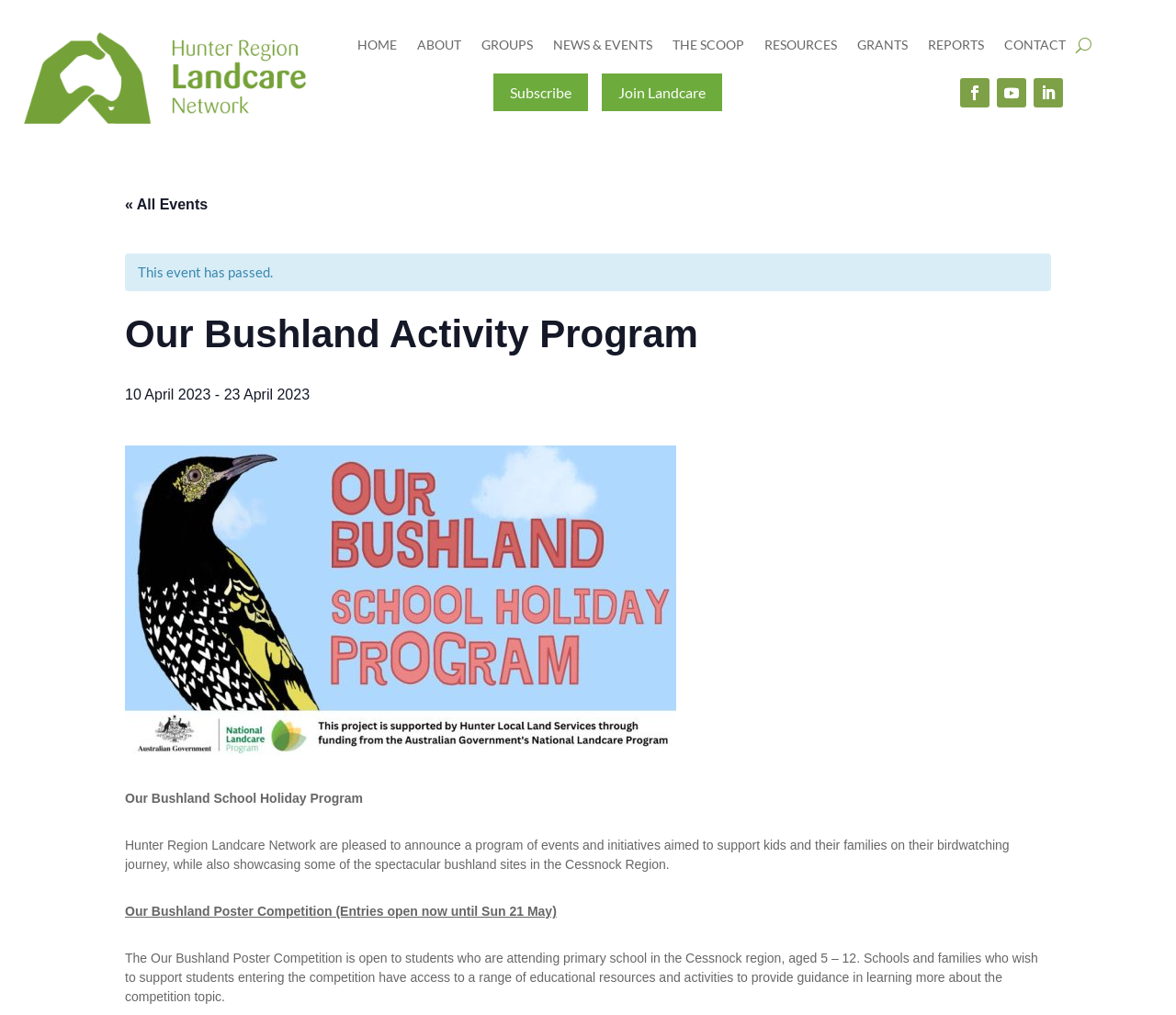Provide the bounding box coordinates of the area you need to click to execute the following instruction: "Click the HOME link".

[0.304, 0.038, 0.337, 0.058]